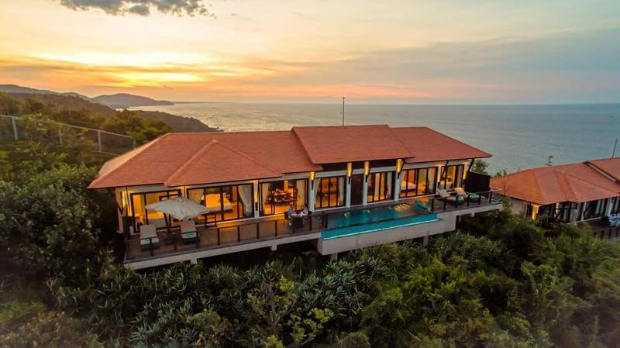What is the purpose of the infinity pool?
Using the image provided, answer with just one word or phrase.

To enjoy a refreshing swim